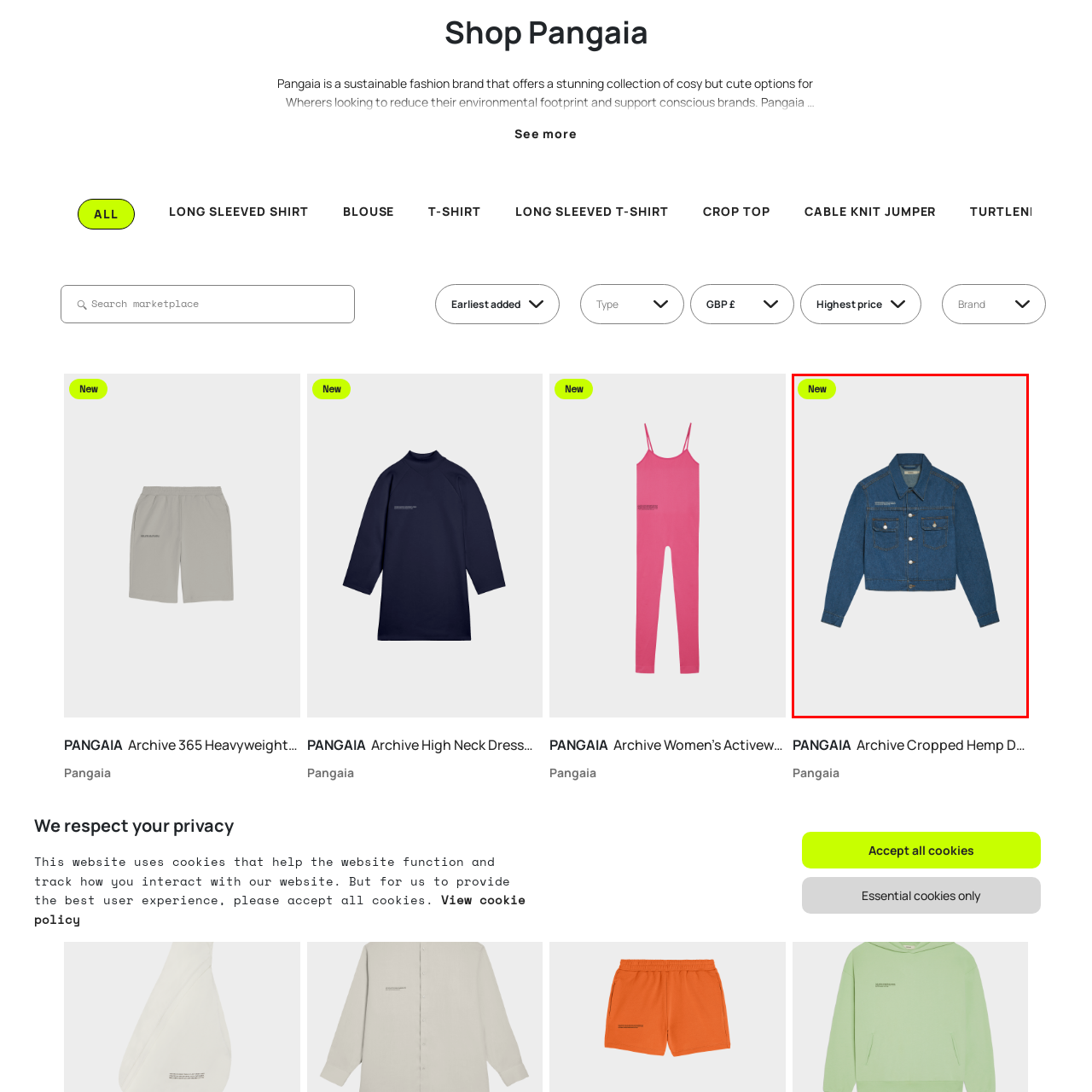Check the image marked by the red frame and reply to the question using one word or phrase:
What is the purpose of the bright green label?

Indicates the item is new